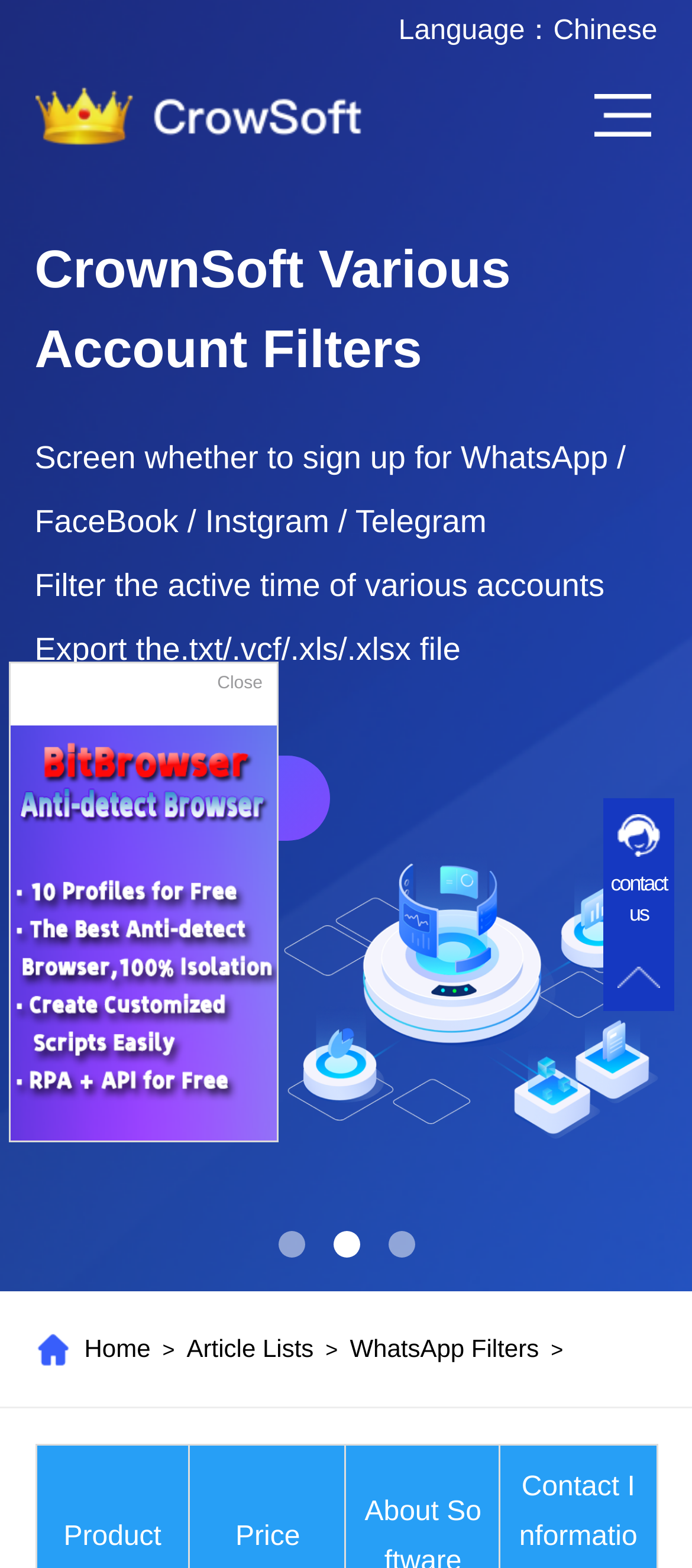Locate and generate the text content of the webpage's heading.

India Free WhatsApp Number Screening Tool